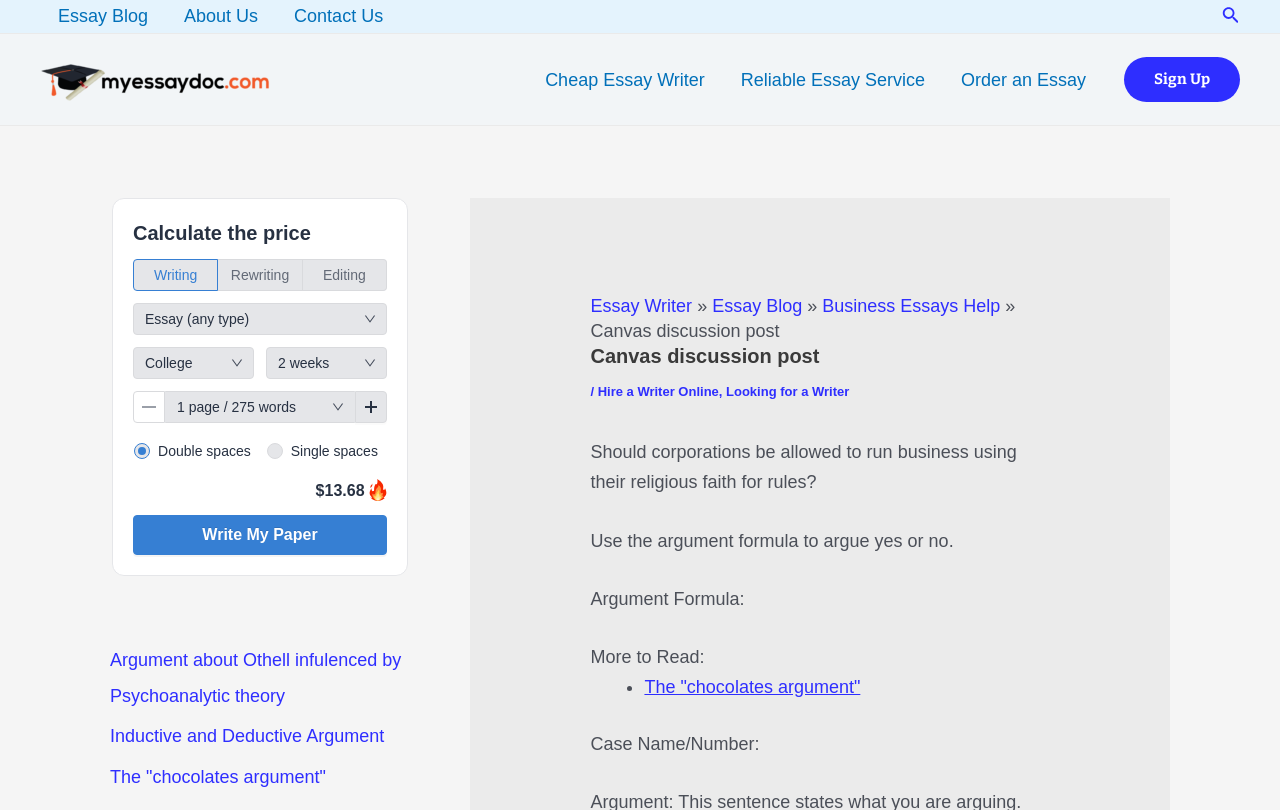Show the bounding box coordinates of the region that should be clicked to follow the instruction: "Read the argument about Othello influenced by psychoanalytic theory."

[0.086, 0.802, 0.313, 0.871]